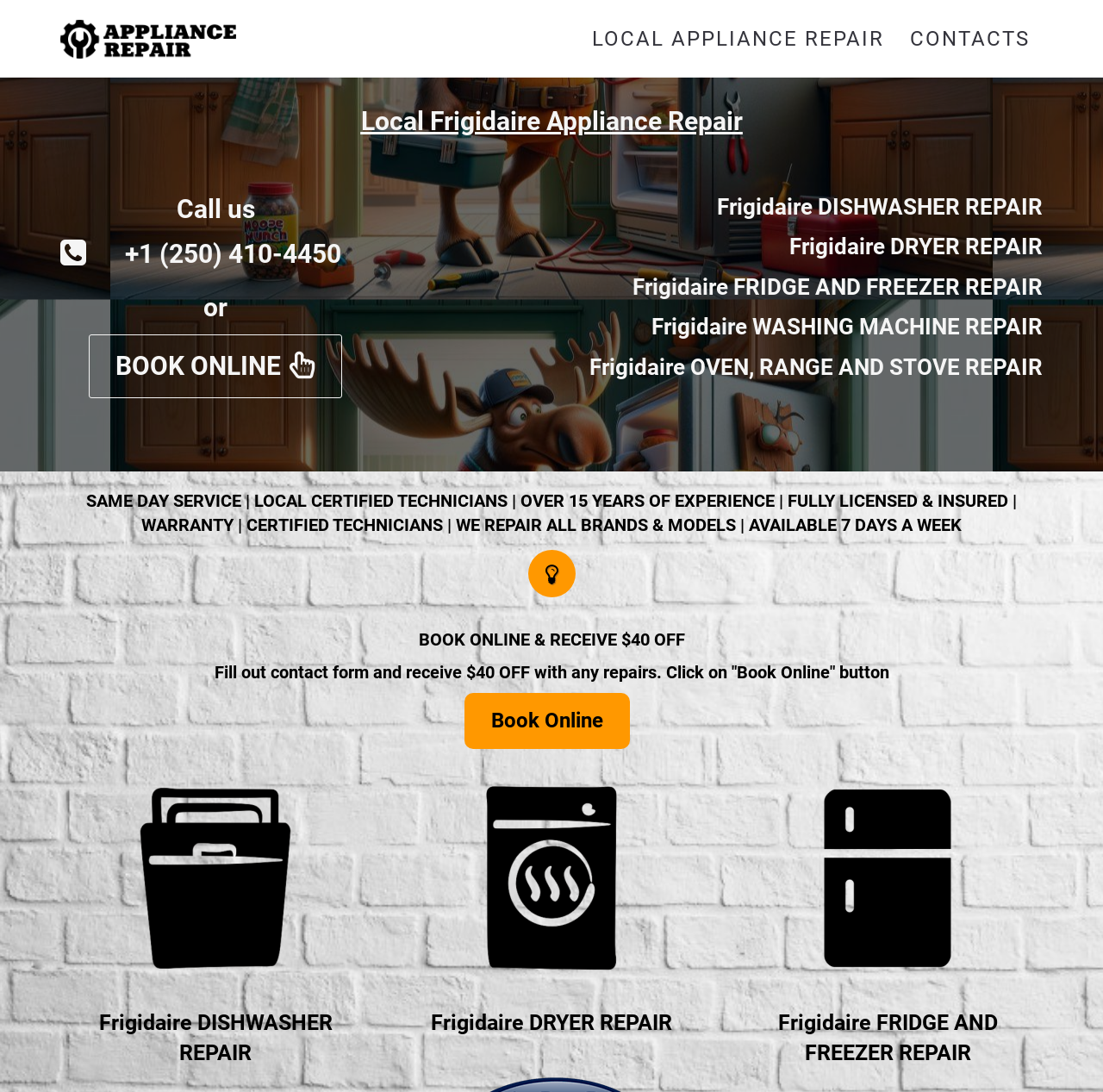Please provide a comprehensive response to the question based on the details in the image: What is the discount offered for booking online?

I found the discount amount by reading the text 'BOOK ONLINE & RECEIVE $40 OFF' which is located near the 'Book Online' button.